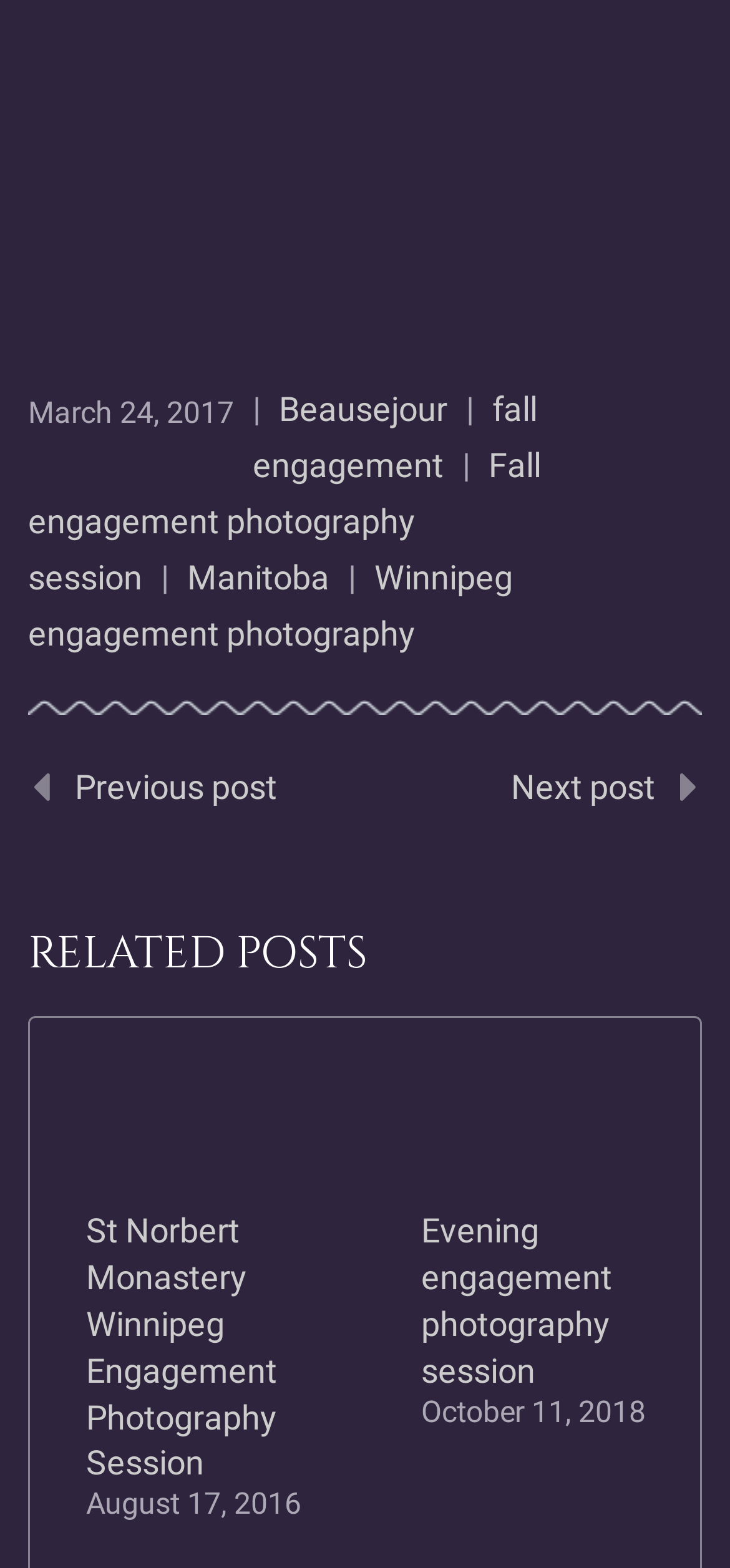Pinpoint the bounding box coordinates of the clickable area necessary to execute the following instruction: "View Evening engagement photo Leo Mol Garden Winnipeg post". The coordinates should be given as four float numbers between 0 and 1, namely [left, top, right, bottom].

[0.577, 0.685, 0.797, 0.771]